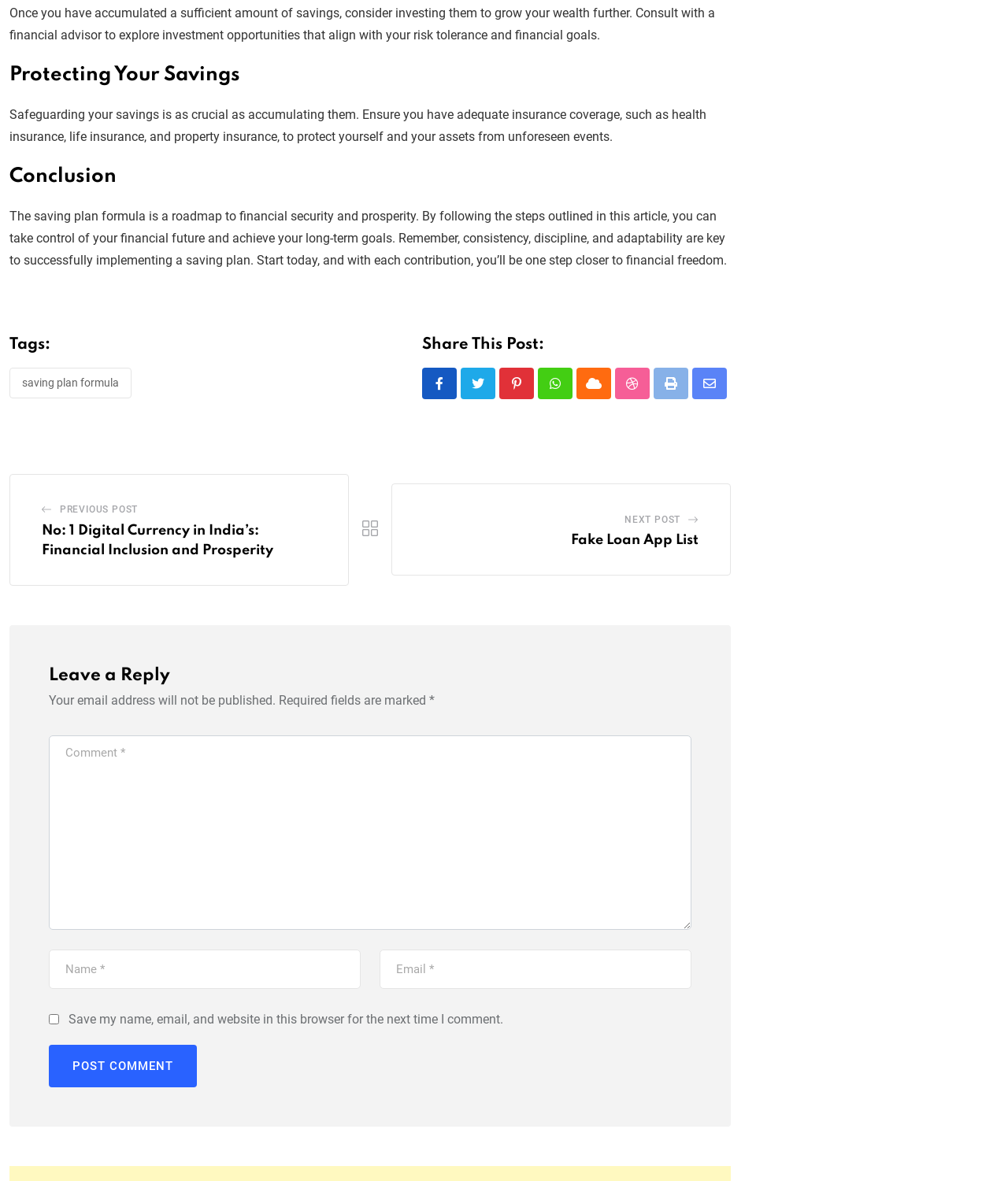Determine the bounding box coordinates of the clickable element to achieve the following action: 'Click on the 'NEXT POST' link'. Provide the coordinates as four float values between 0 and 1, formatted as [left, top, right, bottom].

[0.62, 0.431, 0.675, 0.45]